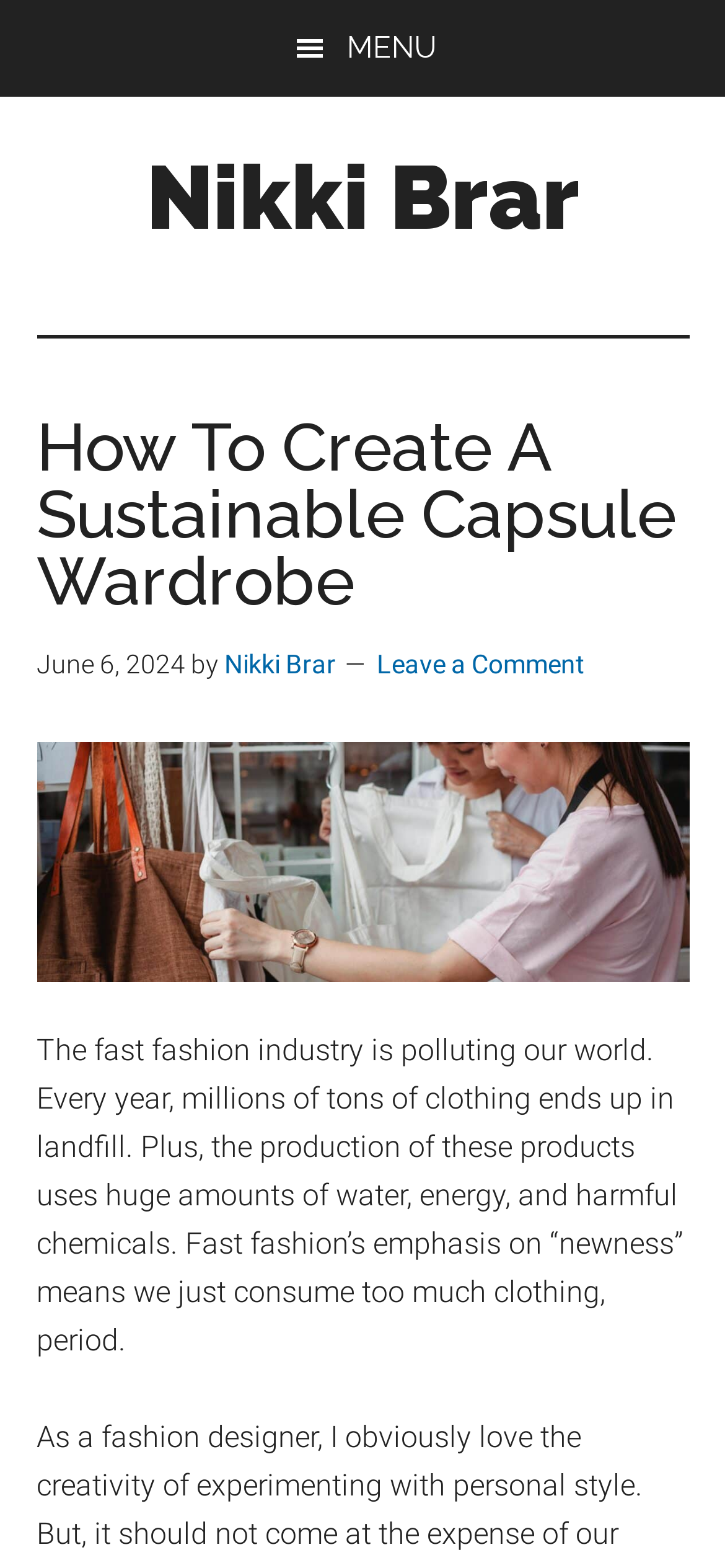Determine the bounding box coordinates for the UI element with the following description: "Leave a Comment". The coordinates should be four float numbers between 0 and 1, represented as [left, top, right, bottom].

[0.519, 0.414, 0.806, 0.433]